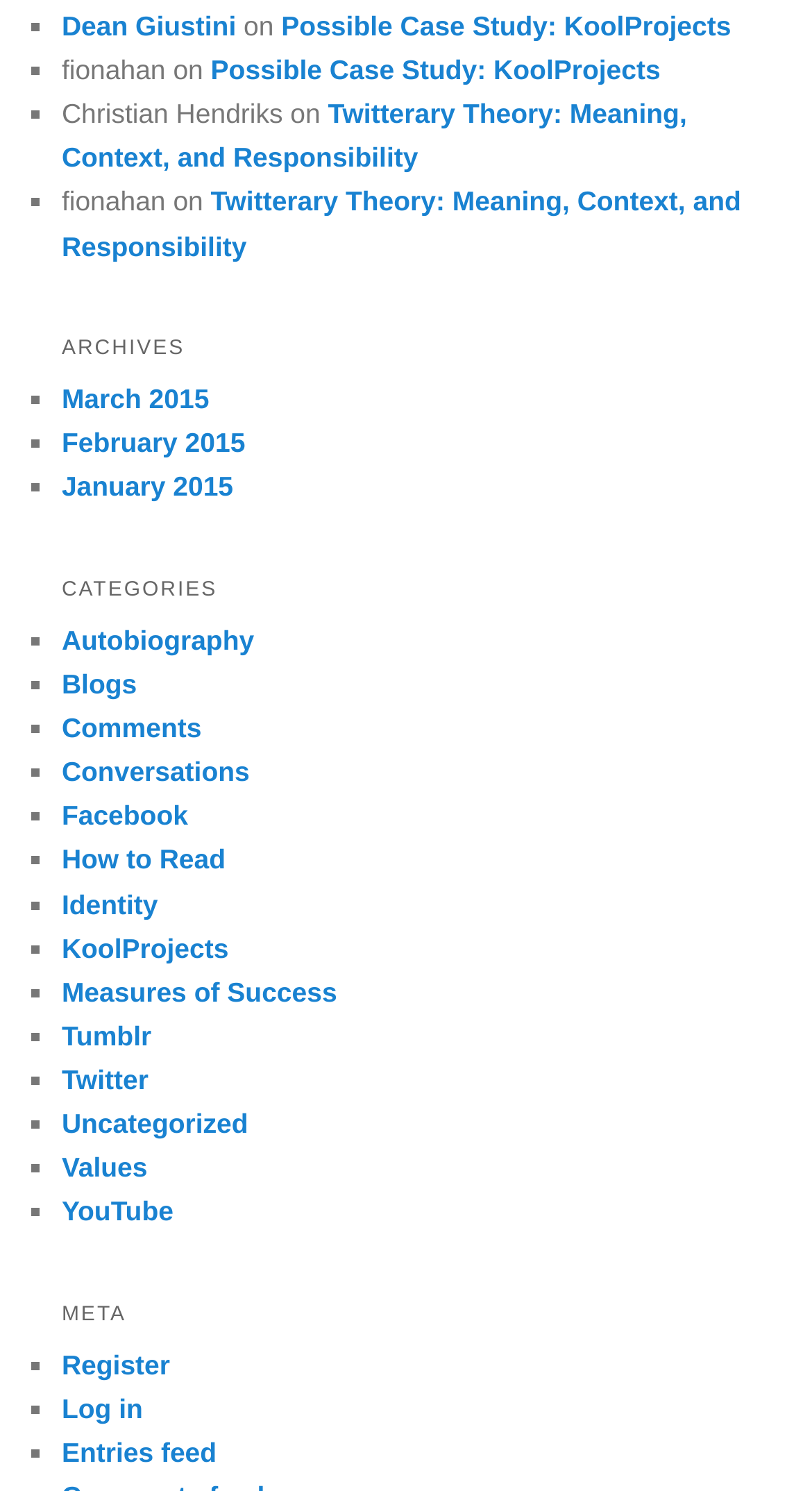Please locate the bounding box coordinates of the element's region that needs to be clicked to follow the instruction: "Explore the category of KoolProjects". The bounding box coordinates should be provided as four float numbers between 0 and 1, i.e., [left, top, right, bottom].

[0.076, 0.625, 0.282, 0.646]